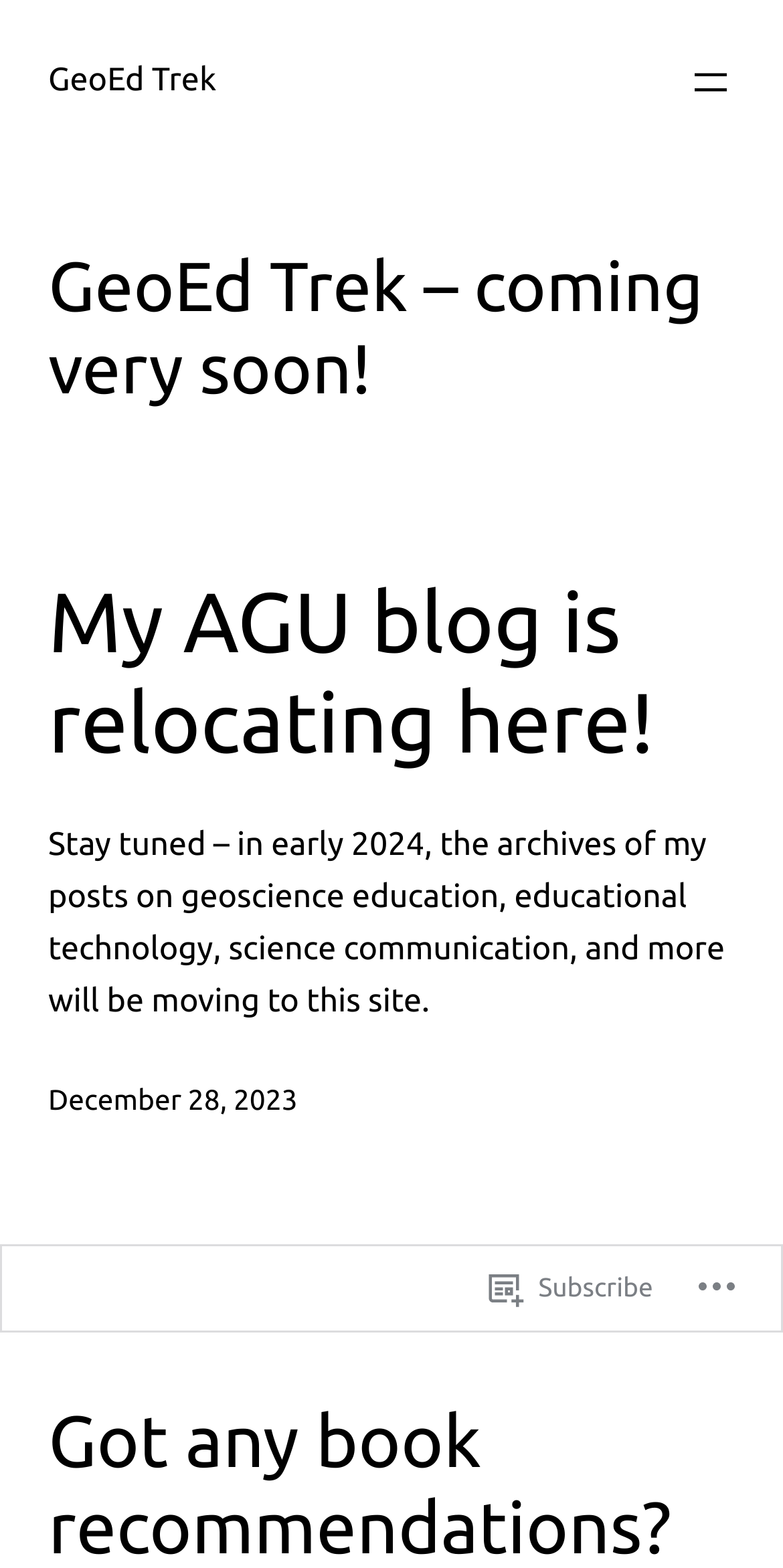What is the position of the 'Subscribe' link?
Please provide a full and detailed response to the question.

I found a link element with the text 'Subscribe' and its bounding box coordinates are [0.606, 0.801, 0.855, 0.843] which suggests that the 'Subscribe' link is located at the bottom center of the webpage.